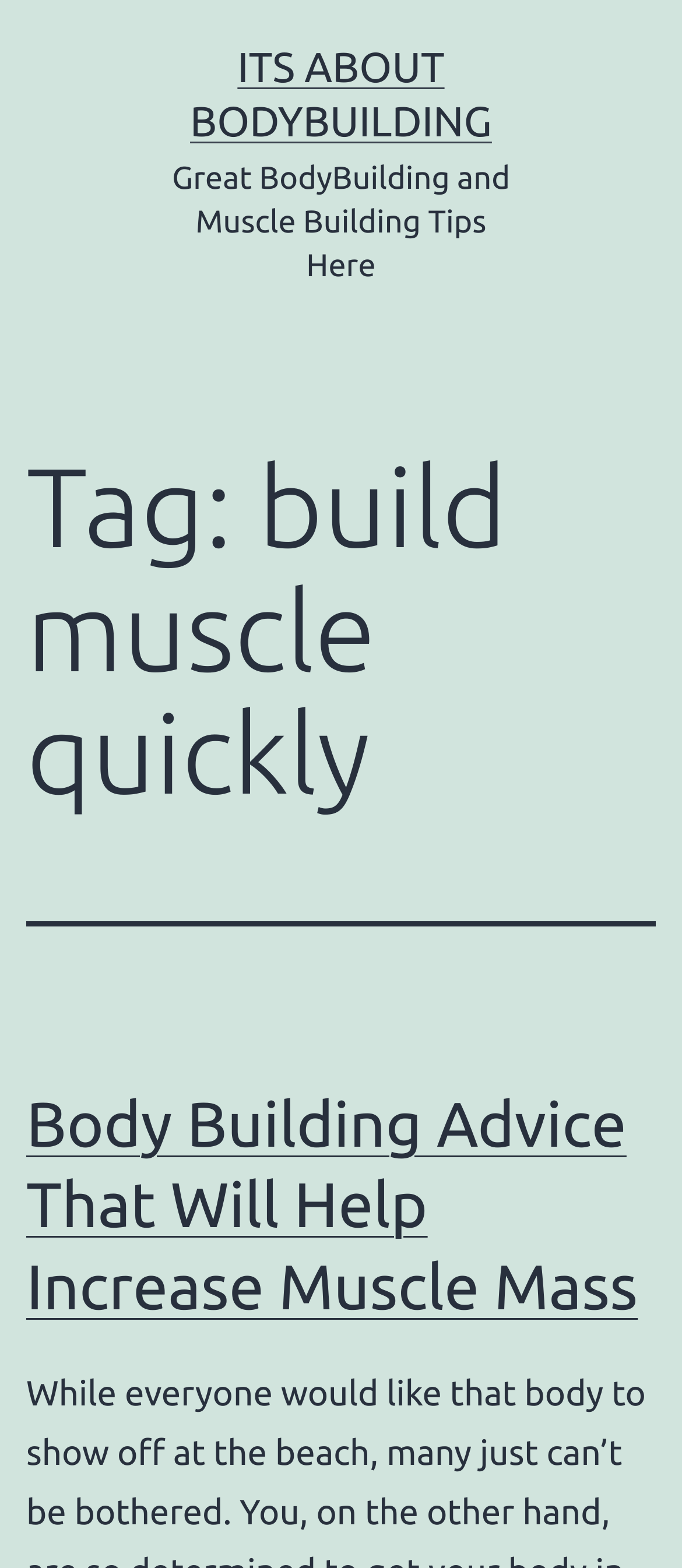Write a detailed summary of the webpage, including text, images, and layout.

The webpage is about bodybuilding and muscle building, with a prominent link at the top center of the page titled "ITS ABOUT BODYBUILDING". Below this link, there is a static text that reads "Great BodyBuilding and Muscle Building Tips Here", taking up a significant portion of the page's width.

On the left side of the page, there is a header section that spans almost the entire height of the page. Within this section, there are two headings. The first heading, "Tag: build muscle quickly", is located near the top of the header section. The second heading, "Body Building Advice That Will Help Increase Muscle Mass", is located near the bottom of the header section and is also a link. This link takes up a significant portion of the header section's width.